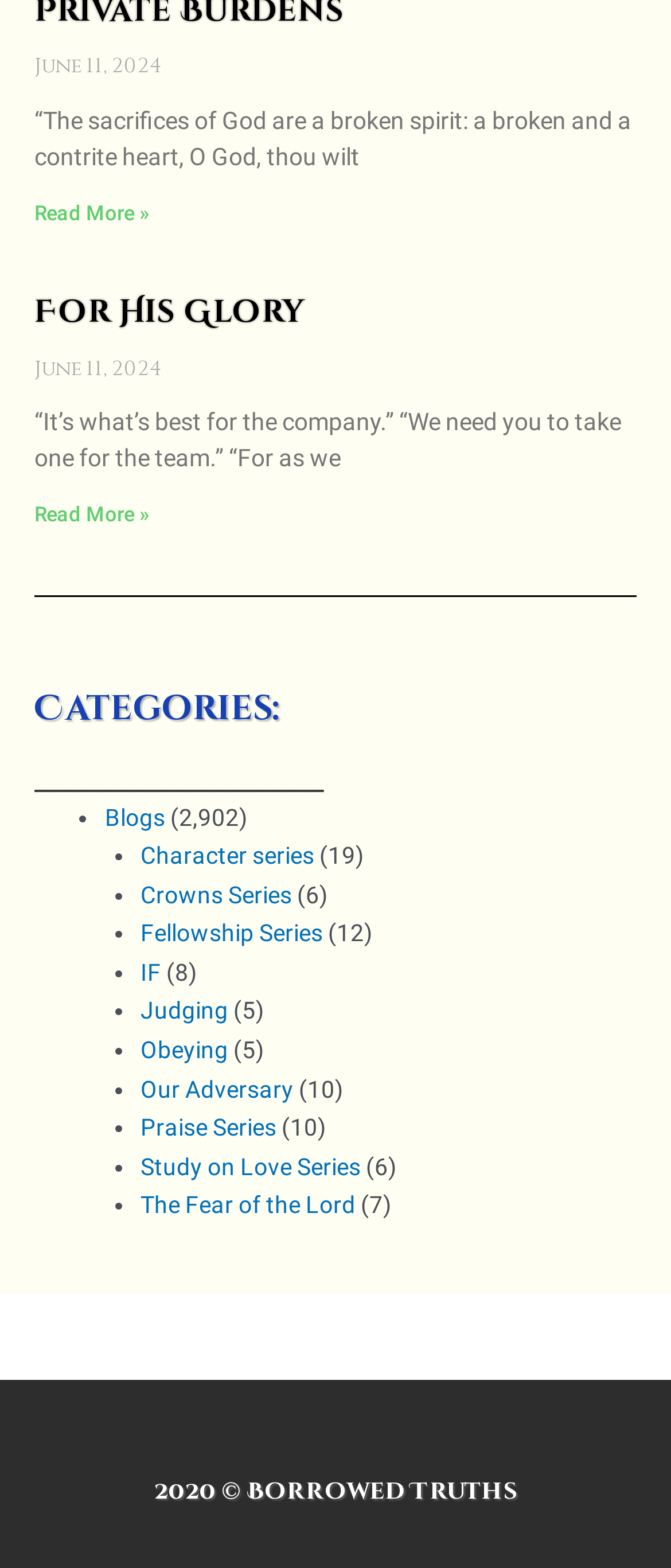What is the theme of the articles?
Could you answer the question with a detailed and thorough explanation?

The articles and categories listed on the page suggest that the theme of the website is Christianity. The quotes and article titles mention God, and the categories include 'Praise Series' and 'The Fear of the Lord', which are related to Christian themes.